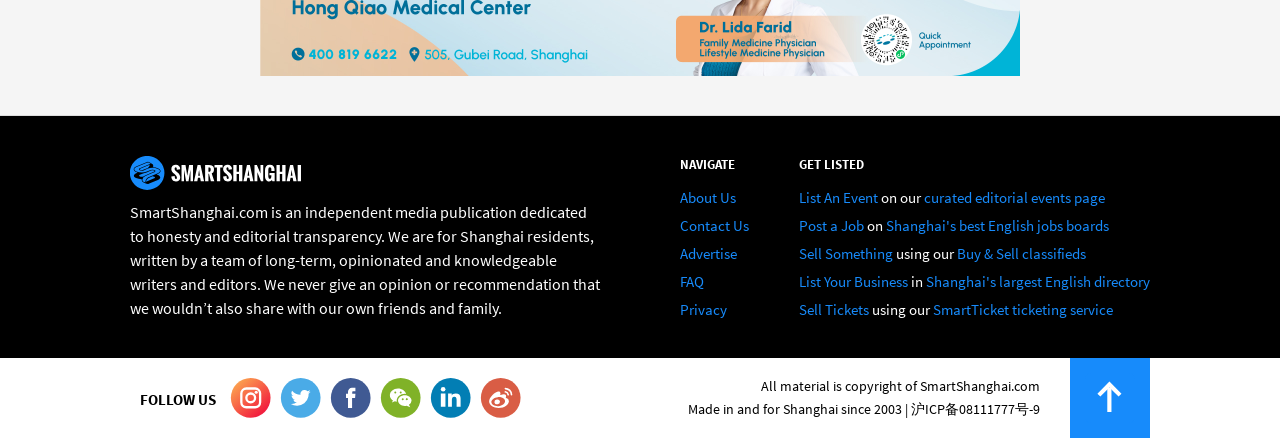Provide the bounding box coordinates of the area you need to click to execute the following instruction: "Click on the 'HOME' link".

None